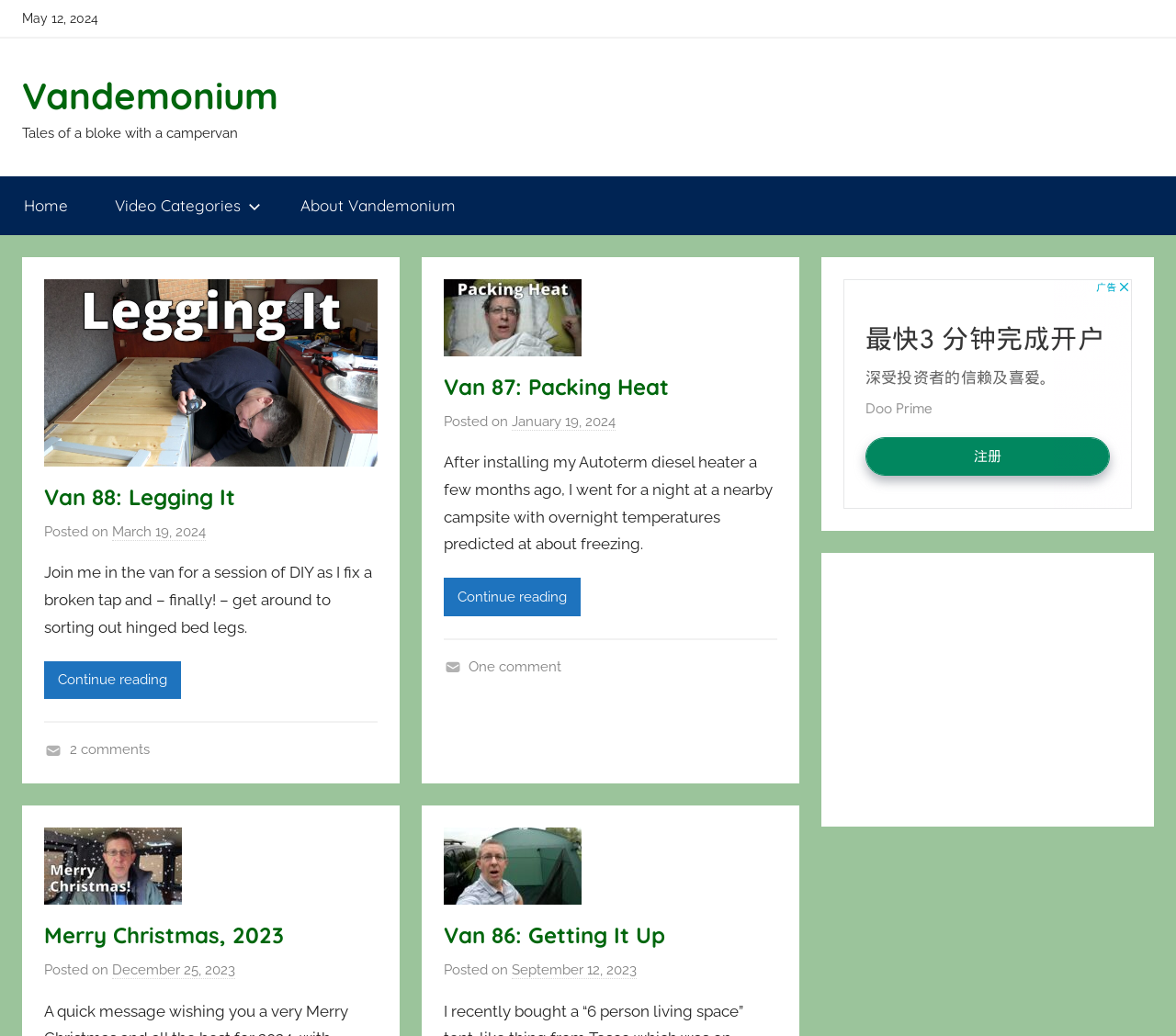Kindly provide the bounding box coordinates of the section you need to click on to fulfill the given instruction: "Click on the 'Home' link".

[0.0, 0.17, 0.077, 0.227]